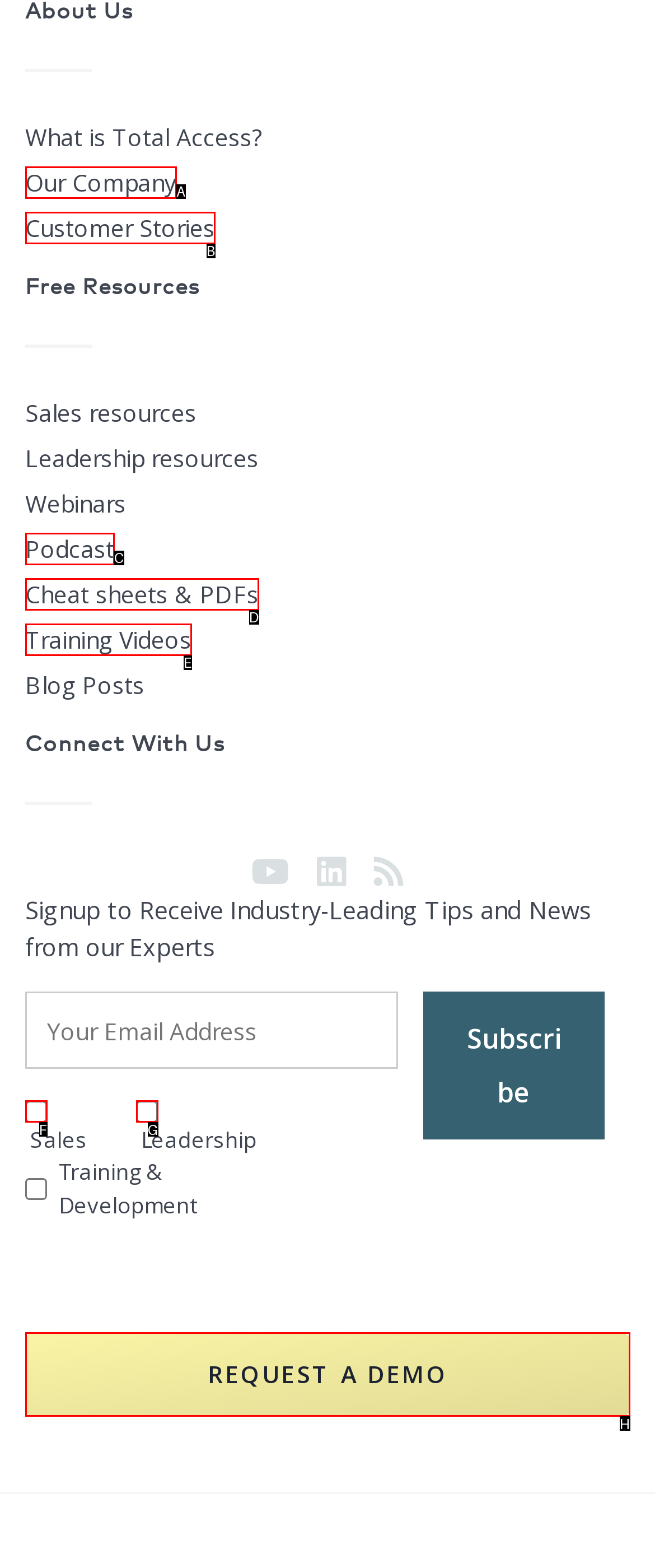Given the description: Request a Demo, select the HTML element that matches it best. Reply with the letter of the chosen option directly.

H